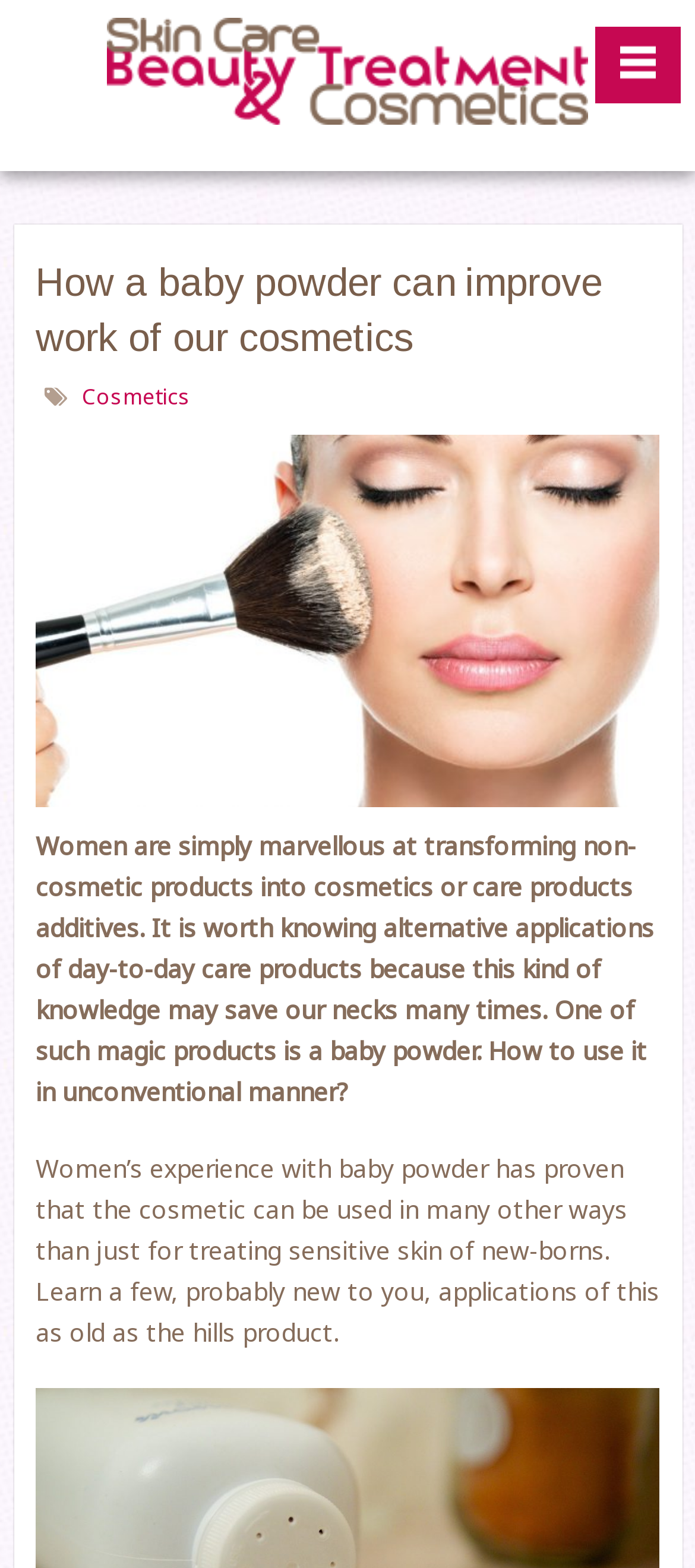Identify and extract the main heading of the webpage.

How a baby powder can improve work of our cosmetics